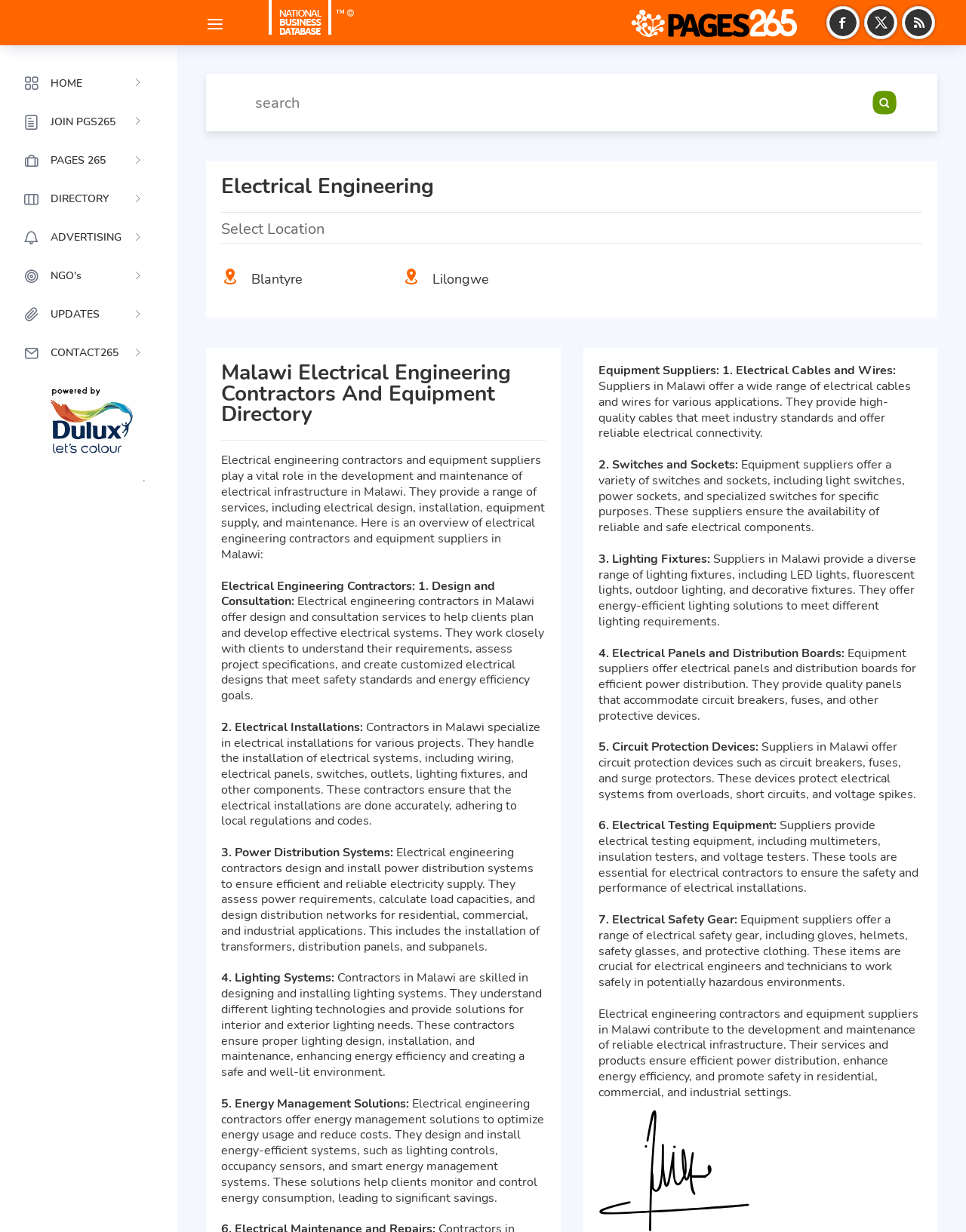With reference to the screenshot, provide a detailed response to the question below:
What role do electrical engineering contractors play in Malawi?

Electrical engineering contractors in Malawi play a vital role in the development and maintenance of electrical infrastructure. They provide a range of services, including electrical design, installation, equipment supply, and maintenance.